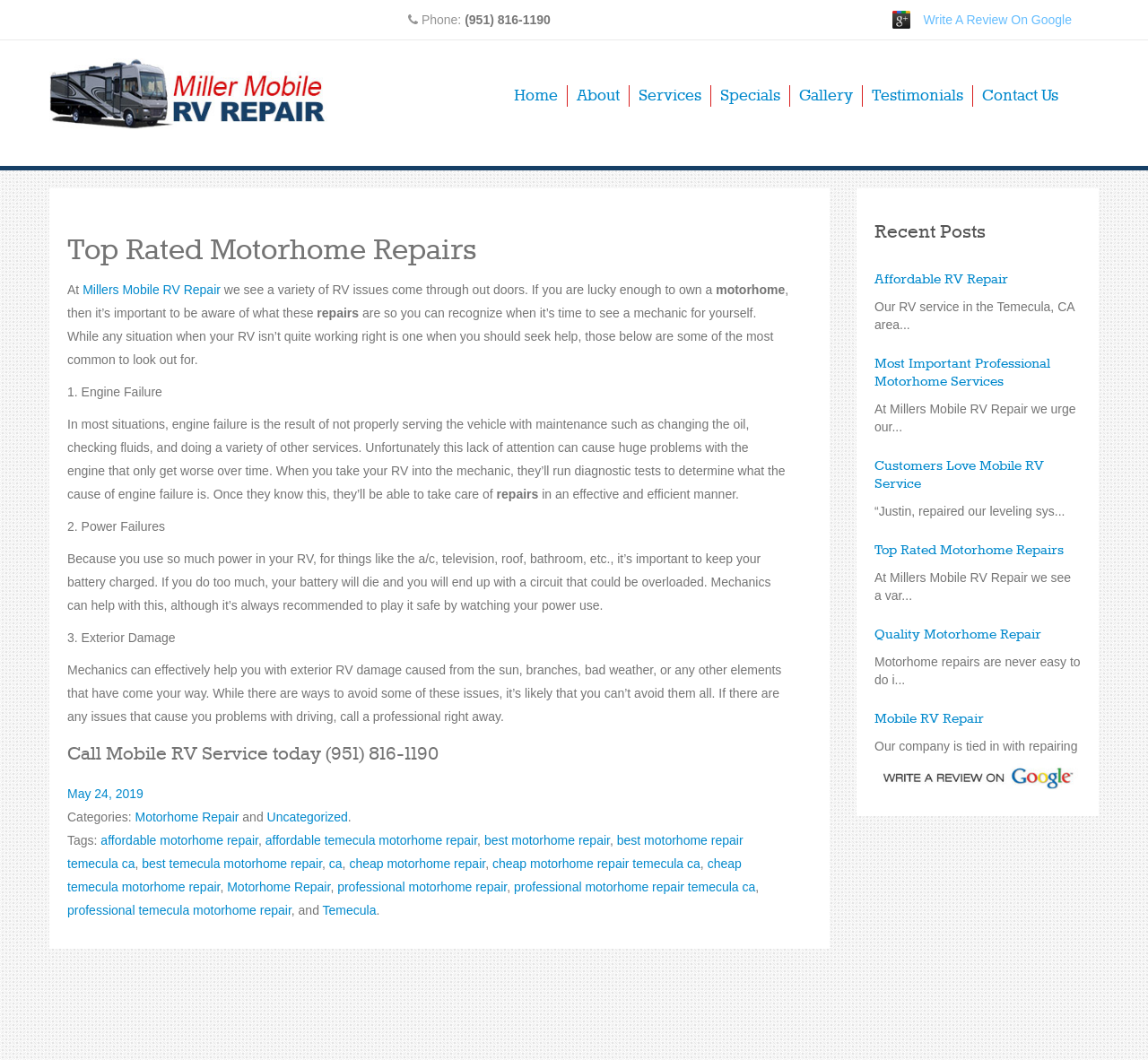Select the bounding box coordinates of the element I need to click to carry out the following instruction: "Click on the Home link".

[0.44, 0.08, 0.494, 0.101]